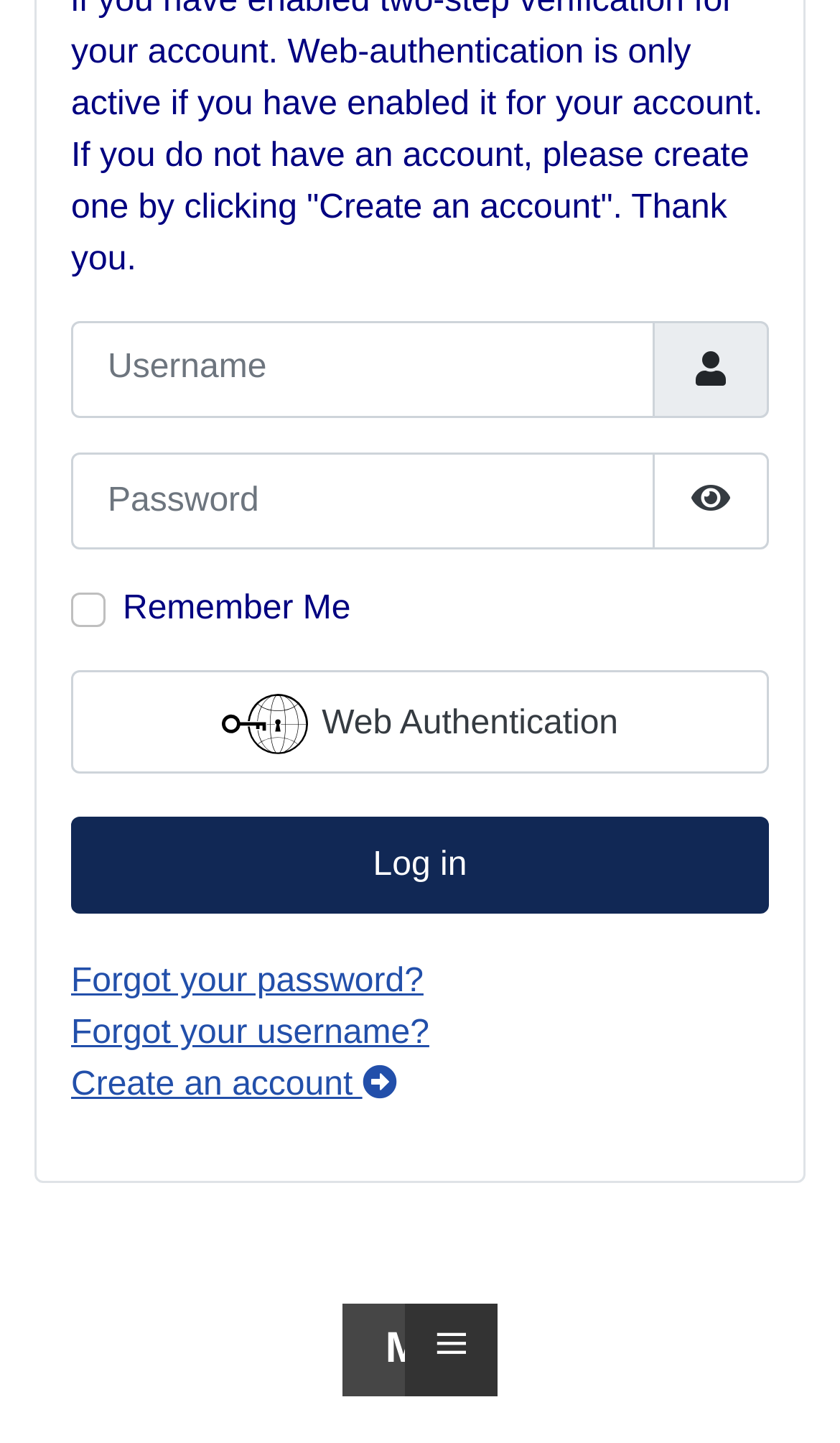Refer to the element description parent_node: Password name="password" placeholder="Password" and identify the corresponding bounding box in the screenshot. Format the coordinates as (top-left x, top-left y, bottom-right x, bottom-right y) with values in the range of 0 to 1.

[0.085, 0.313, 0.779, 0.381]